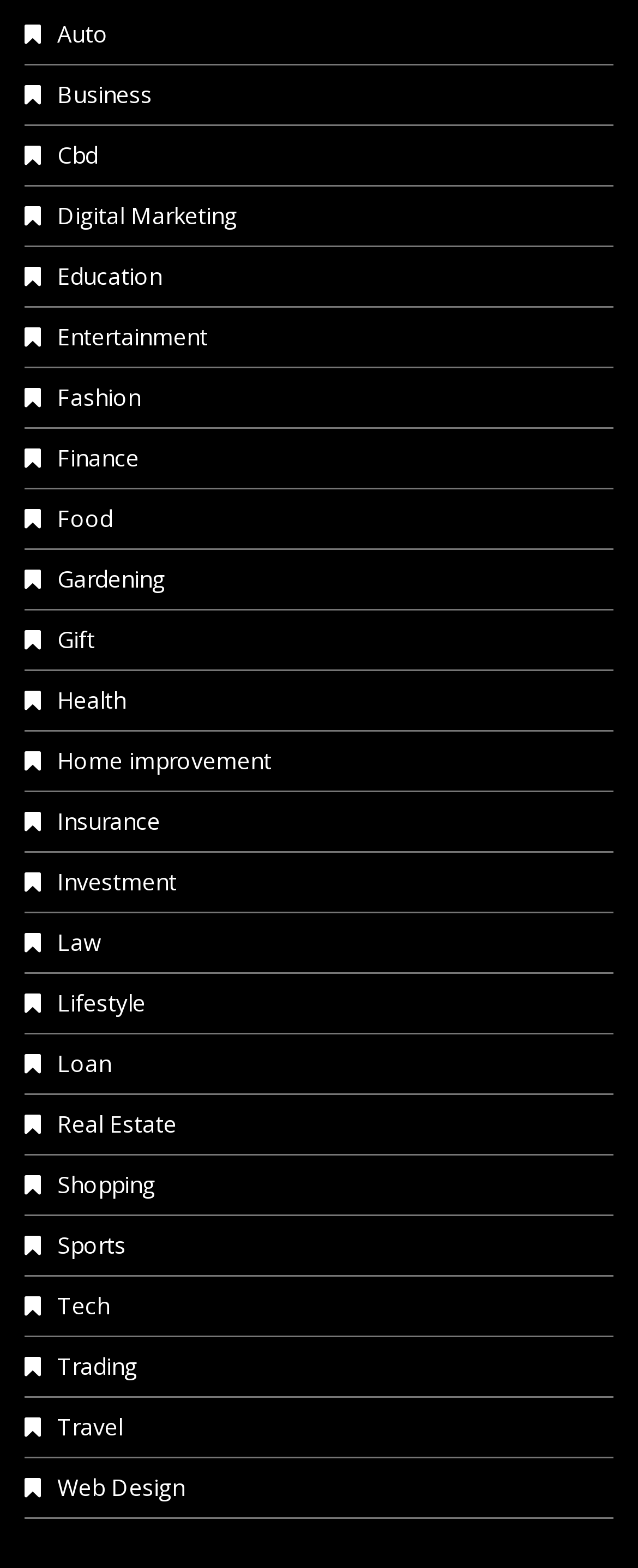How many categories are listed?
Please craft a detailed and exhaustive response to the question.

I counted the number of links starting with '' which are categorized as links, and there are 25 of them.